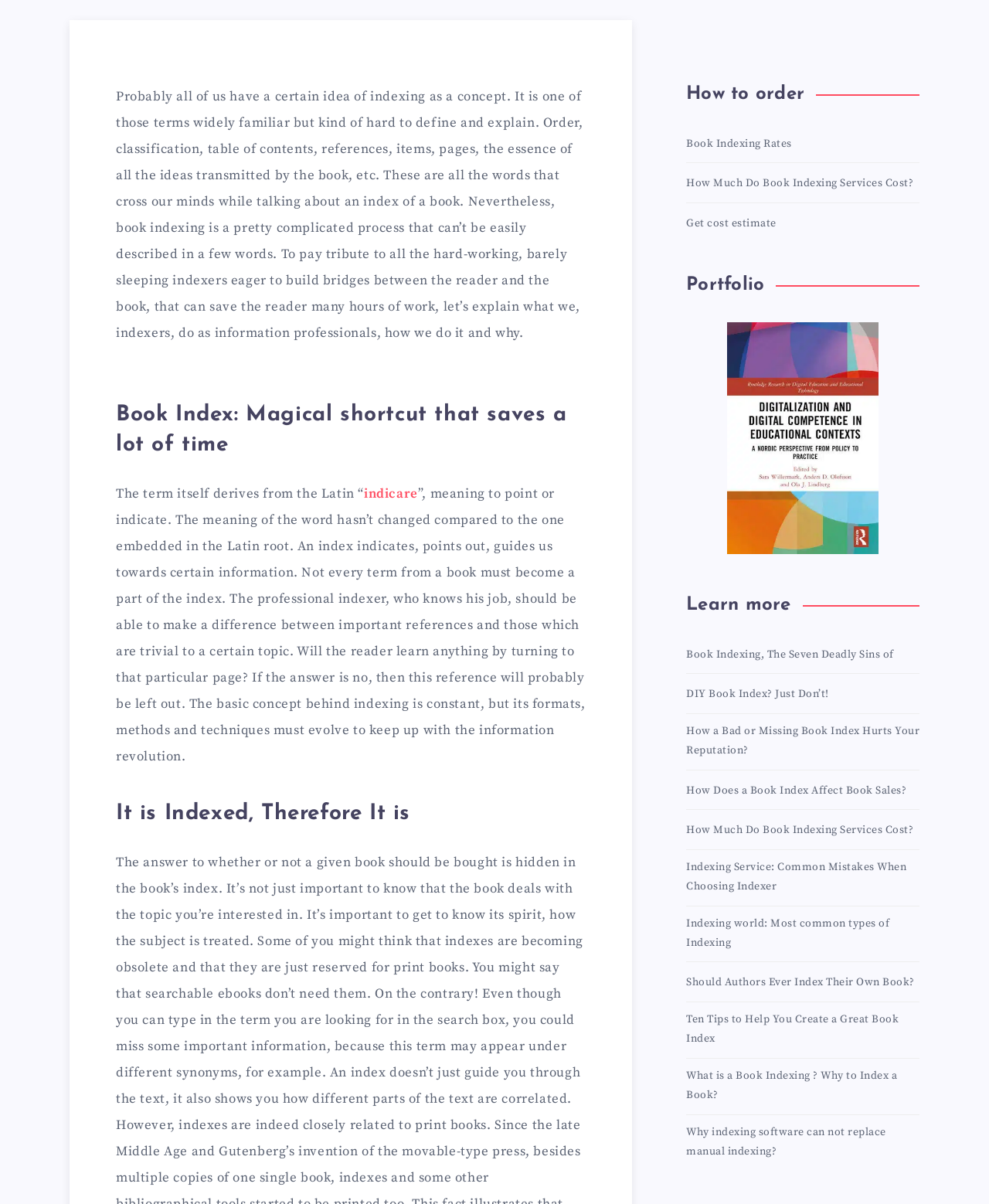Find the bounding box coordinates corresponding to the UI element with the description: "indicare". The coordinates should be formatted as [left, top, right, bottom], with values as floats between 0 and 1.

[0.368, 0.403, 0.423, 0.417]